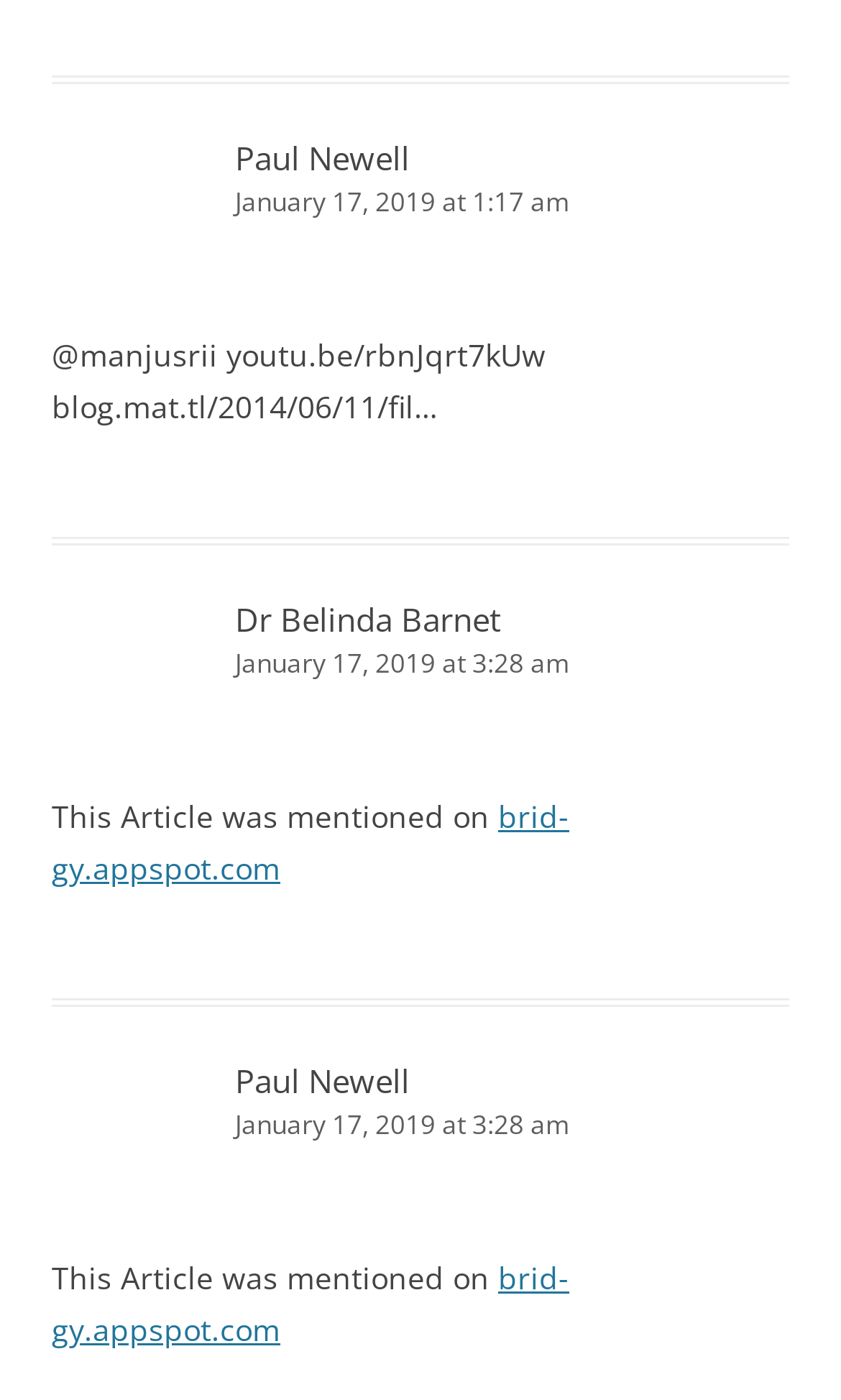Refer to the screenshot and give an in-depth answer to this question: What is the text preceding the URL 'youtu.be/rbnJqrt7kUw'?

The first article has a static text '@manjusrii youtu.be/rbnJqrt7kUw', indicating that the text preceding the URL 'youtu.be/rbnJqrt7kUw' is '@manjusrii'.